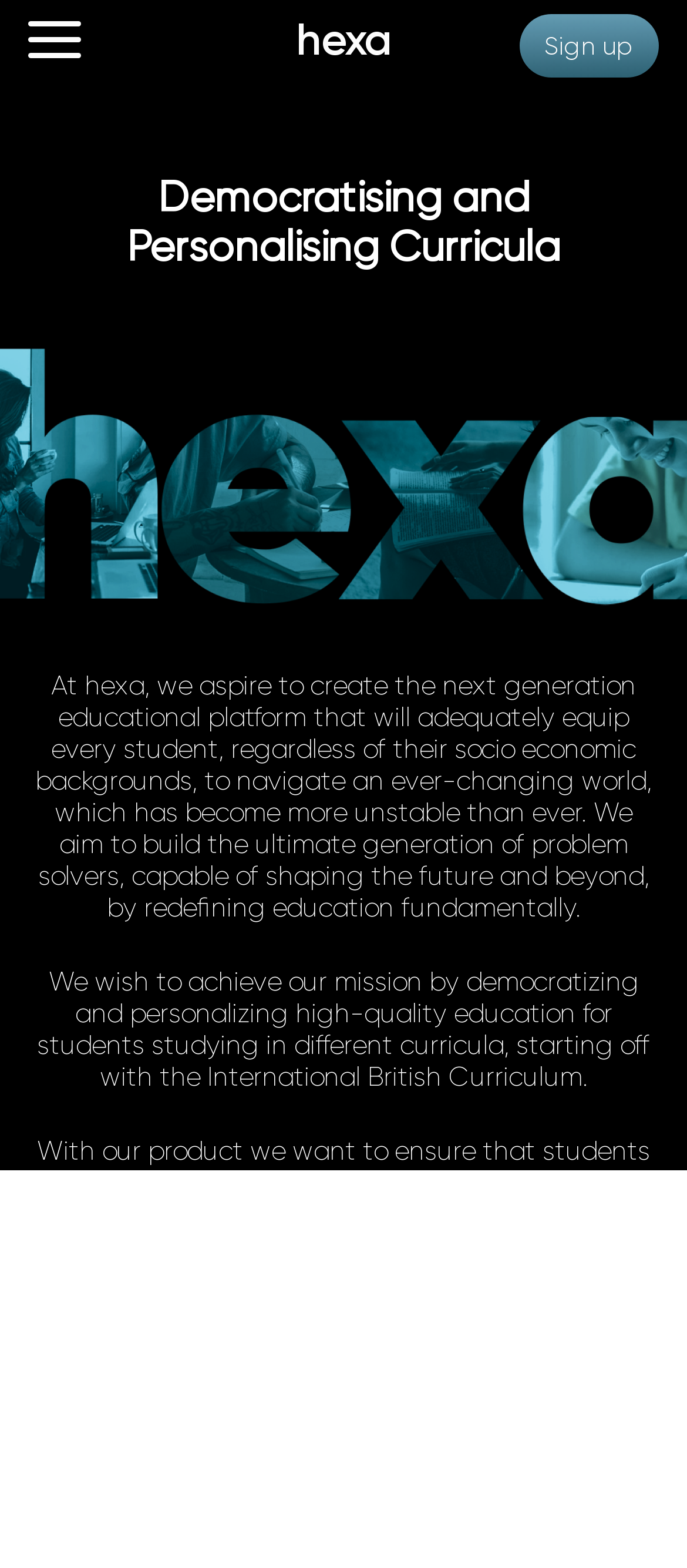What type of content does Hexa's product offer?
Can you provide an in-depth and detailed response to the question?

According to the webpage, Hexa's product ensures that students learn fast with 'cinematic bite-sized content' and practice smart with carefully engineered study tools.